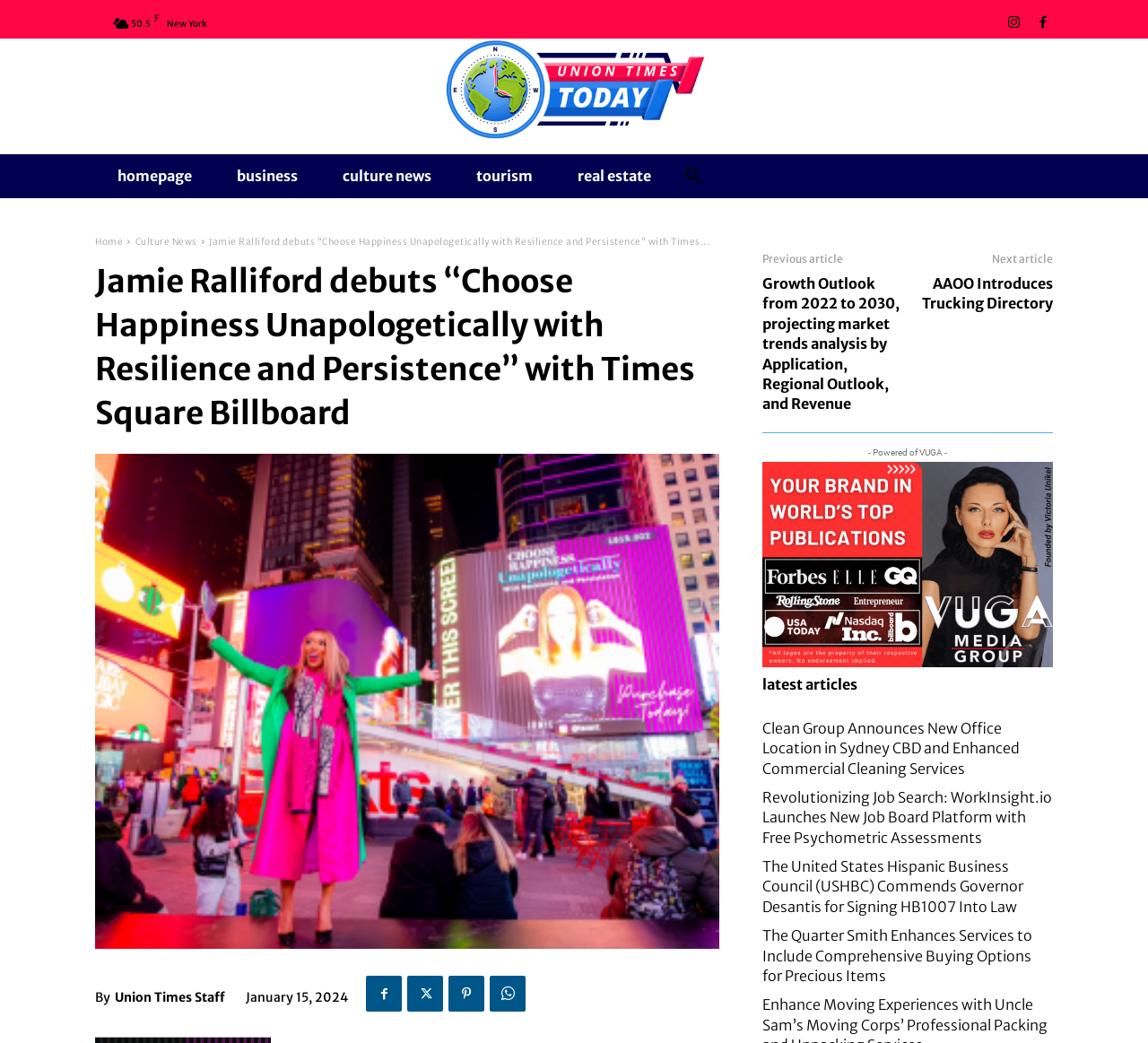Use the information in the screenshot to answer the question comprehensively: What is the name of the news organization?

I found the answer by looking at the top-left corner of the webpage, where the logo and name of the news organization 'Union Times Today' is displayed.